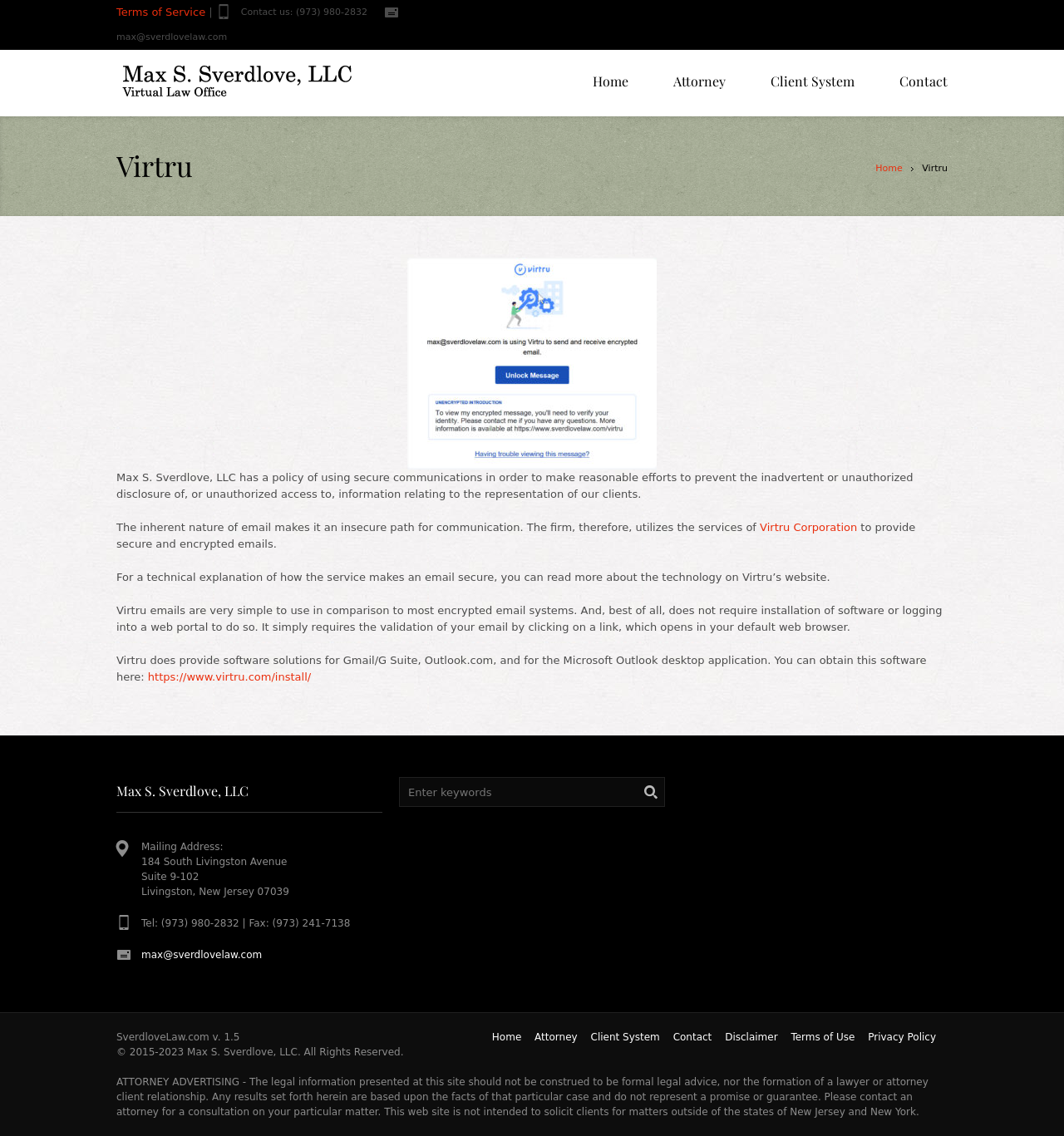Please provide the bounding box coordinates for the element that needs to be clicked to perform the instruction: "Search for keywords". The coordinates must consist of four float numbers between 0 and 1, formatted as [left, top, right, bottom].

[0.375, 0.684, 0.625, 0.71]